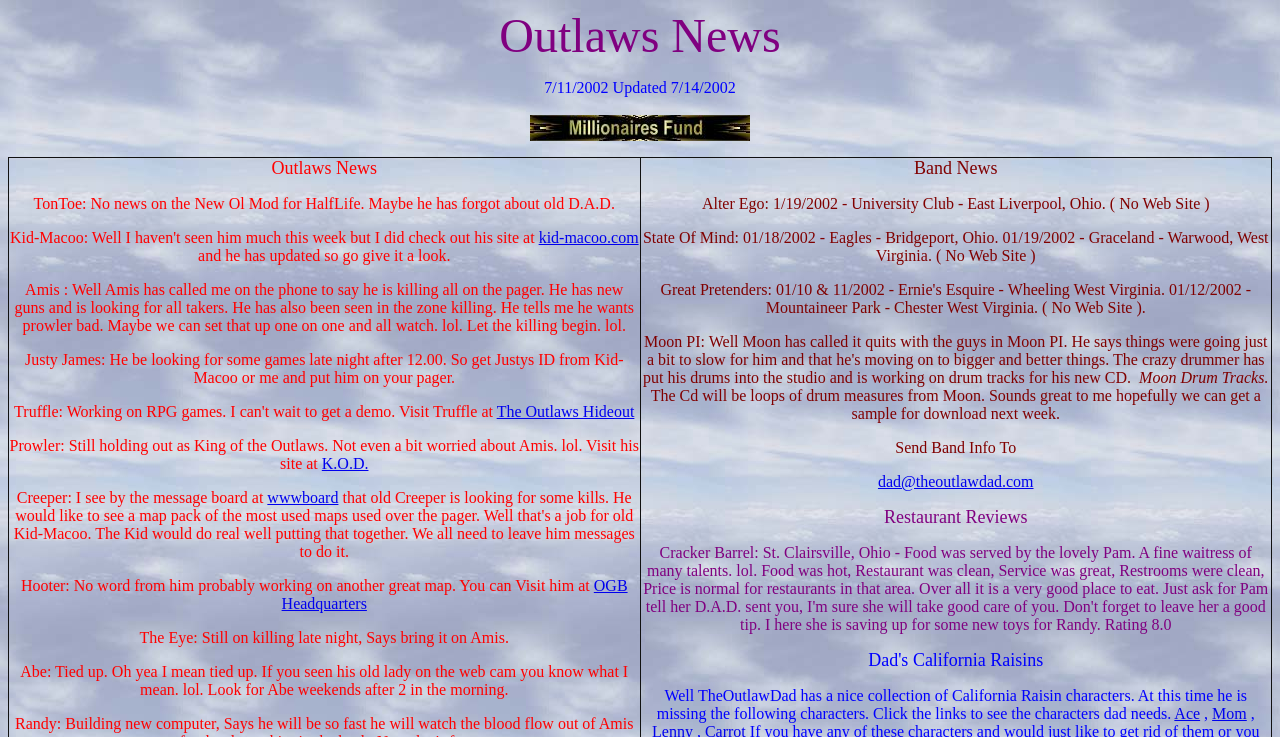Please determine the bounding box coordinates for the UI element described as: "The Outlaws Hideout".

[0.388, 0.547, 0.496, 0.57]